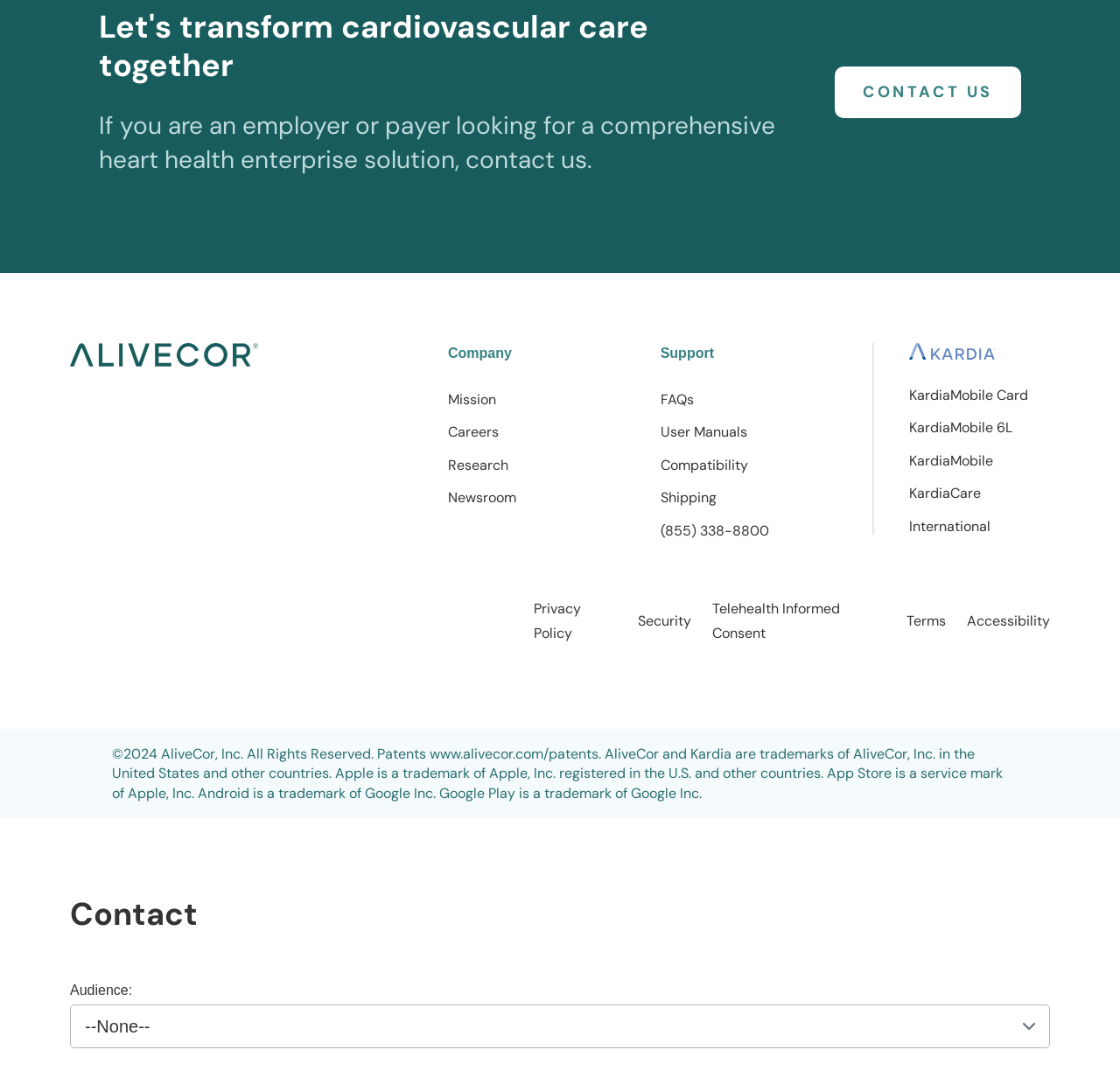Please determine the bounding box coordinates of the element to click in order to execute the following instruction: "Click on the 'Strike a Pose' link". The coordinates should be four float numbers between 0 and 1, specified as [left, top, right, bottom].

None